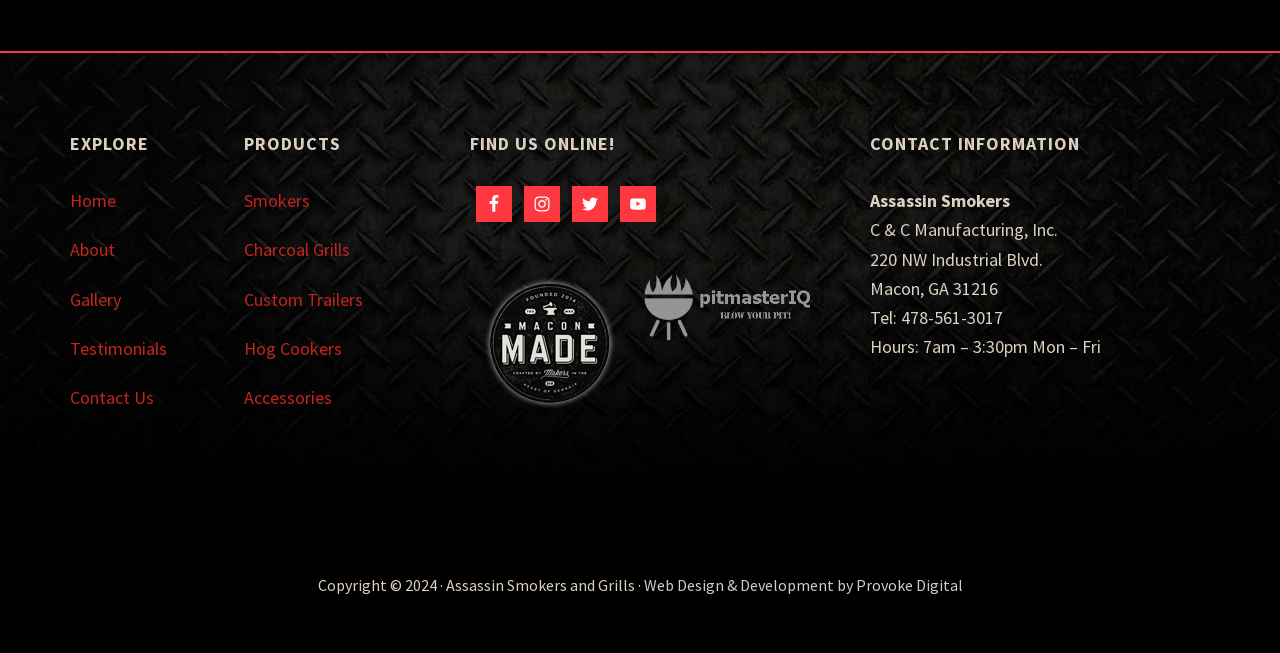Carefully observe the image and respond to the question with a detailed answer:
What is the address of the company?

I found the address of the company in the 'CONTACT INFORMATION' section, specifically in the StaticText element with the text '220 NW Industrial Blvd.'.